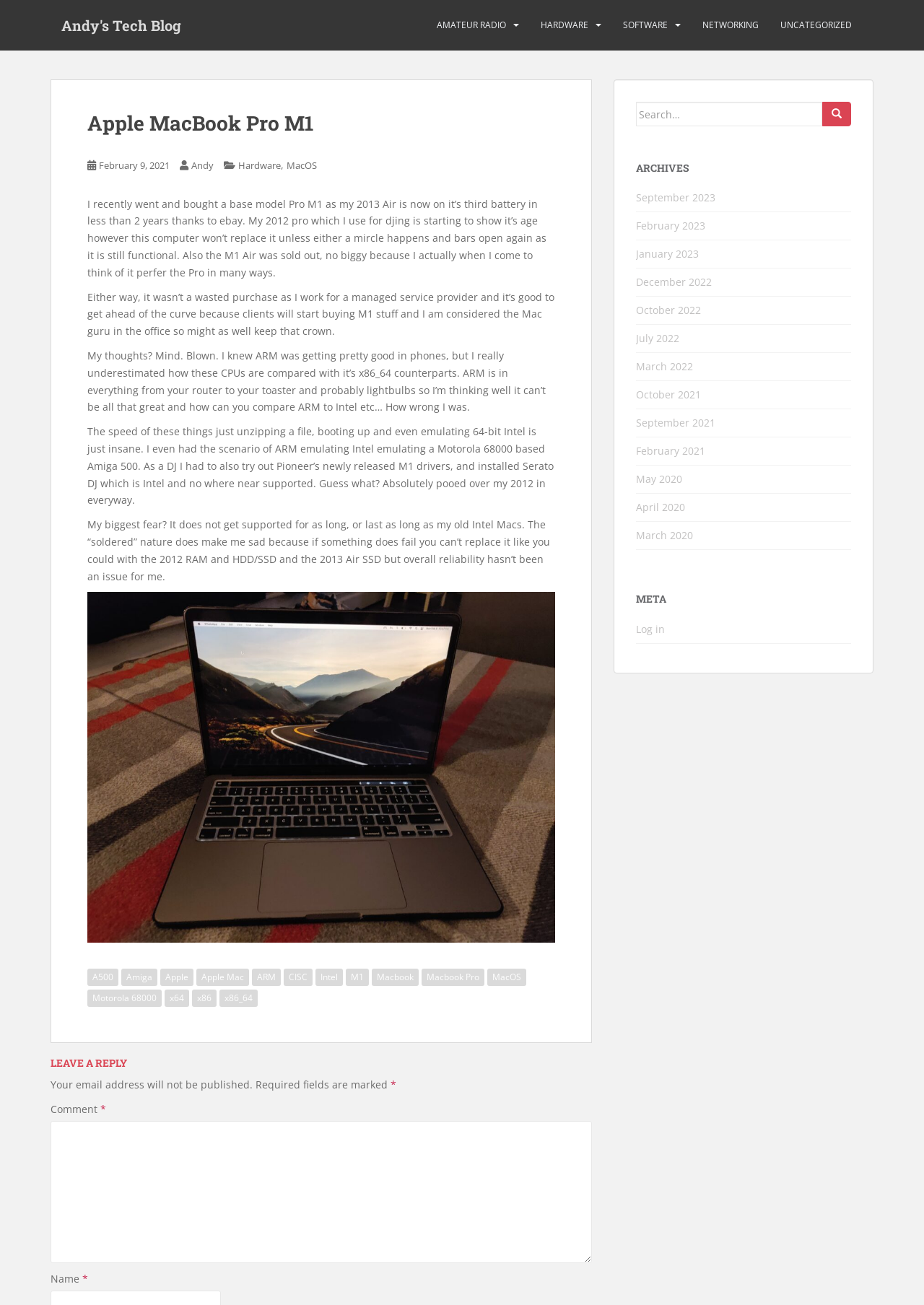Using the description "parent_node: Comment * name="comment"", predict the bounding box of the relevant HTML element.

[0.055, 0.859, 0.641, 0.968]